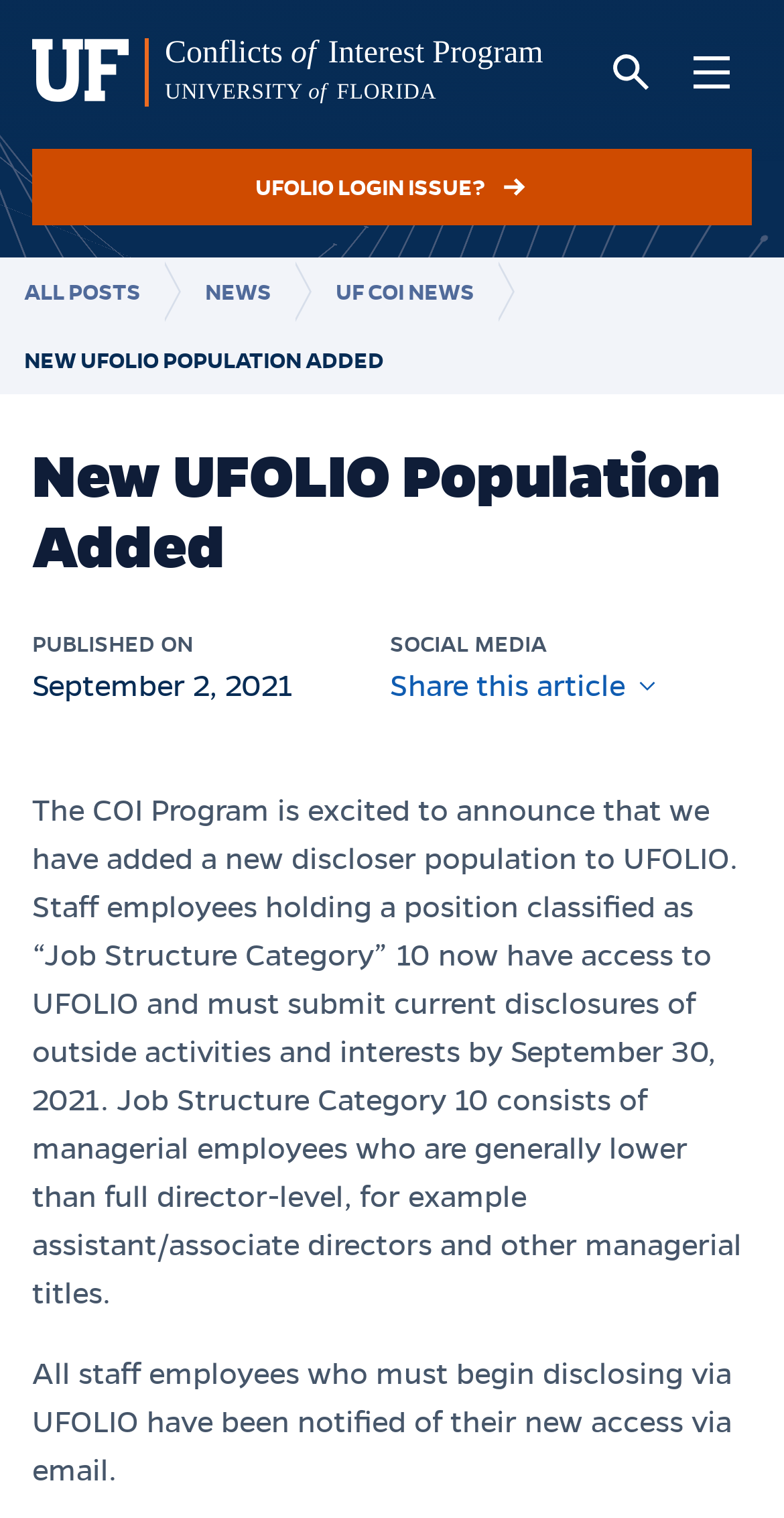Given the element description: "Open Main Menu", predict the bounding box coordinates of this UI element. The coordinates must be four float numbers between 0 and 1, given as [left, top, right, bottom].

[0.856, 0.021, 0.959, 0.074]